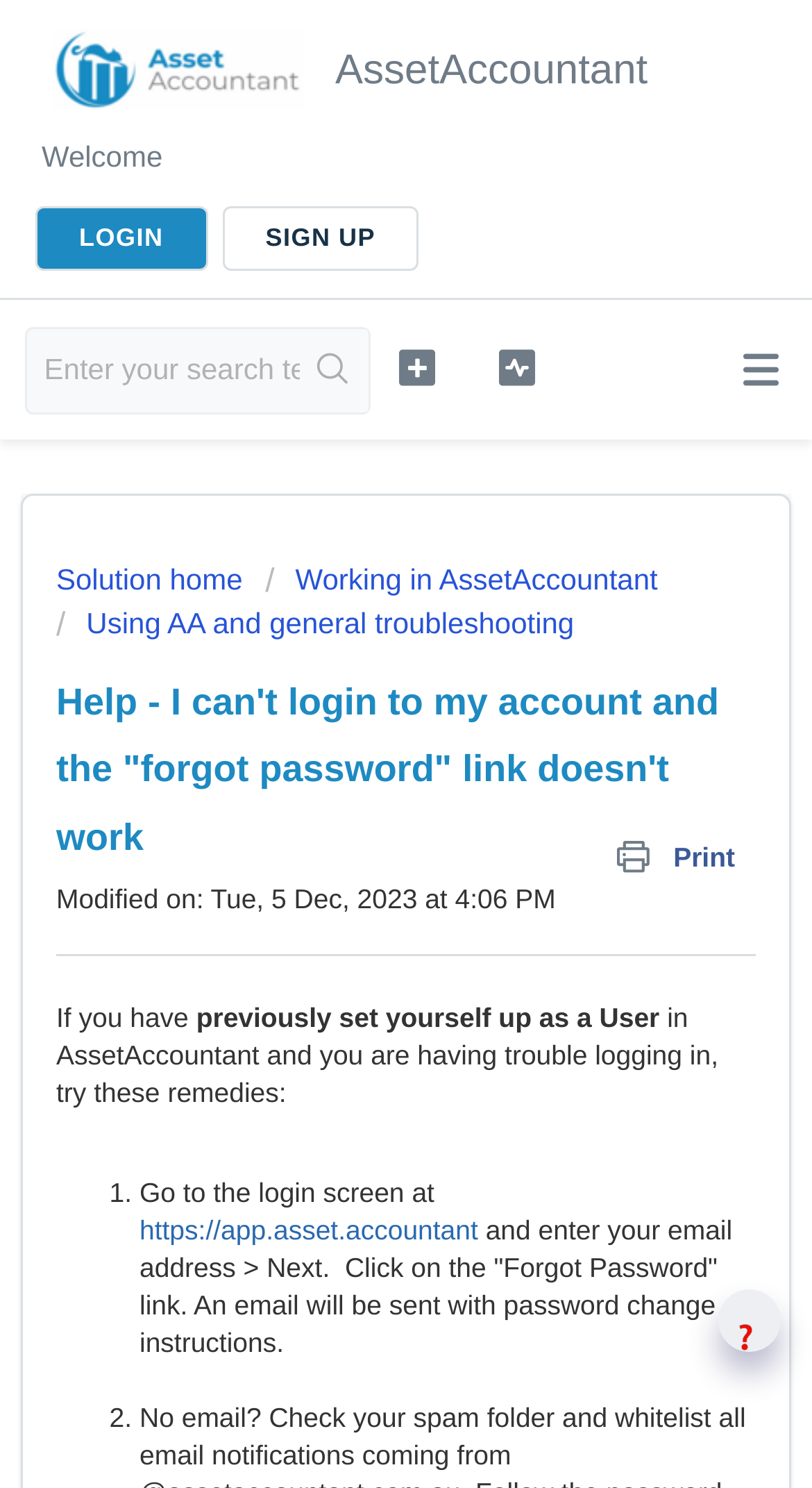Carefully examine the image and provide an in-depth answer to the question: What is the purpose of this webpage?

Based on the webpage content, it appears that the purpose of this webpage is to provide remedies for users who are having trouble logging into their AssetAccountant account and the 'forgot password' link doesn't work.